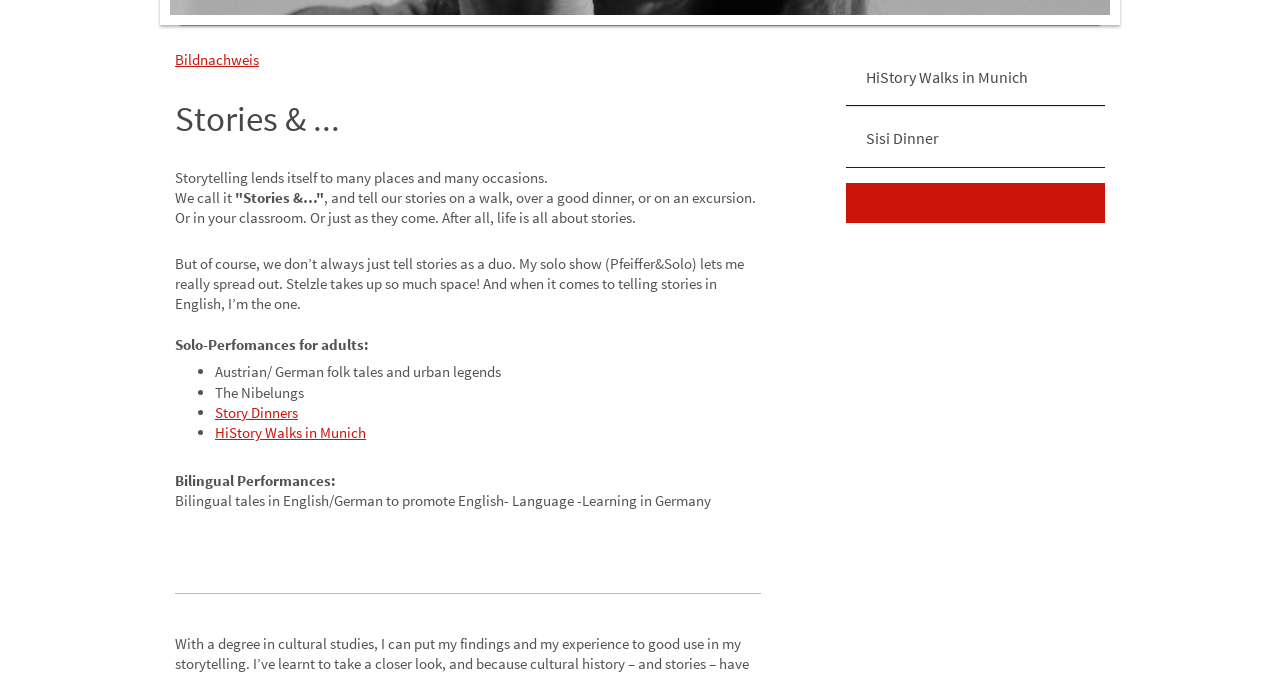Show the bounding box coordinates for the HTML element as described: "HiStory Walks in Munich".

[0.661, 0.07, 0.863, 0.158]